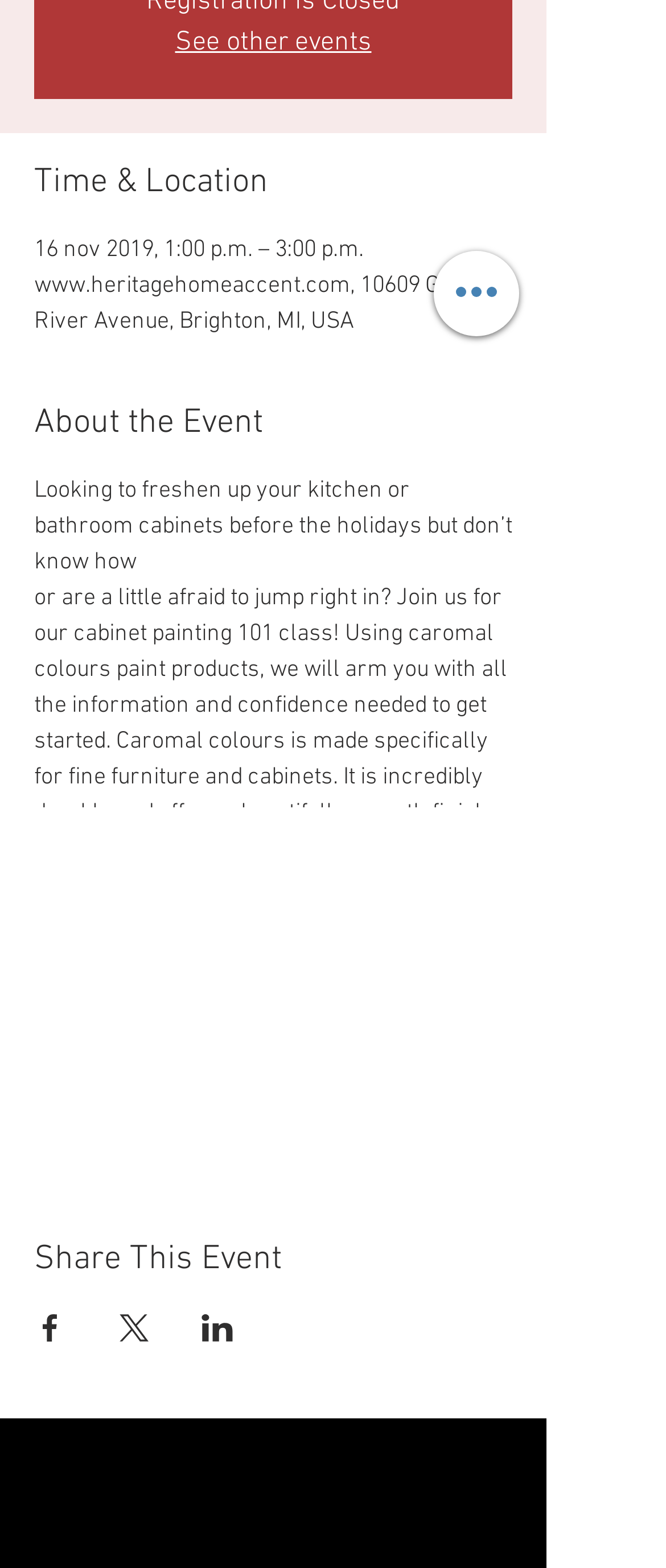Find the bounding box coordinates for the HTML element described as: "aria-label="Acciones rápidas"". The coordinates should consist of four float values between 0 and 1, i.e., [left, top, right, bottom].

[0.651, 0.16, 0.779, 0.214]